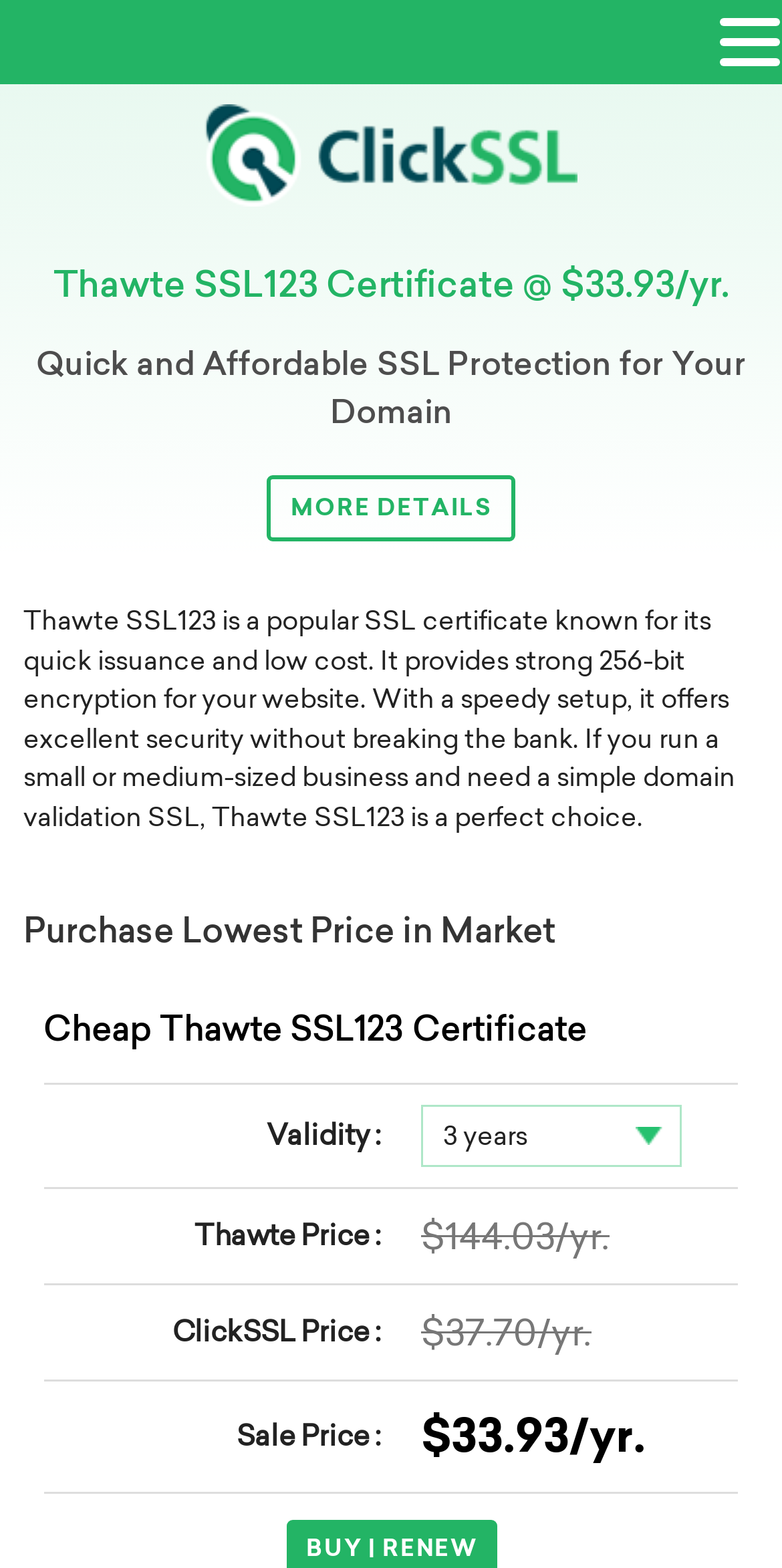Use the details in the image to answer the question thoroughly: 
What is the validity of Thawte SSL123 certificate?

The validity of Thawte SSL123 certificate can be found in the table section of the webpage, where it says 'Validity :' and the corresponding gridcell element shows the validity as '3 years'.